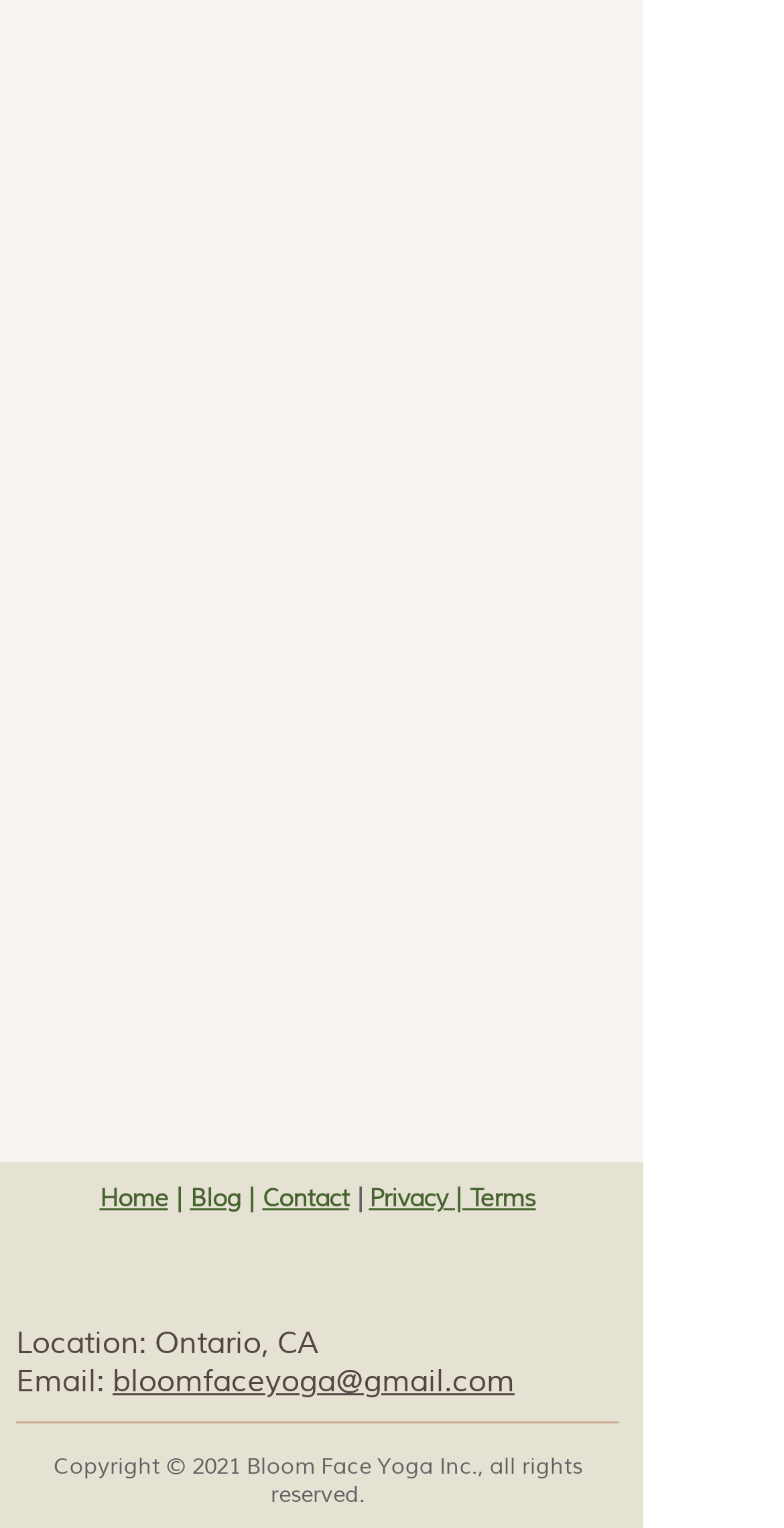Kindly determine the bounding box coordinates of the area that needs to be clicked to fulfill this instruction: "Explore Commercial category".

None